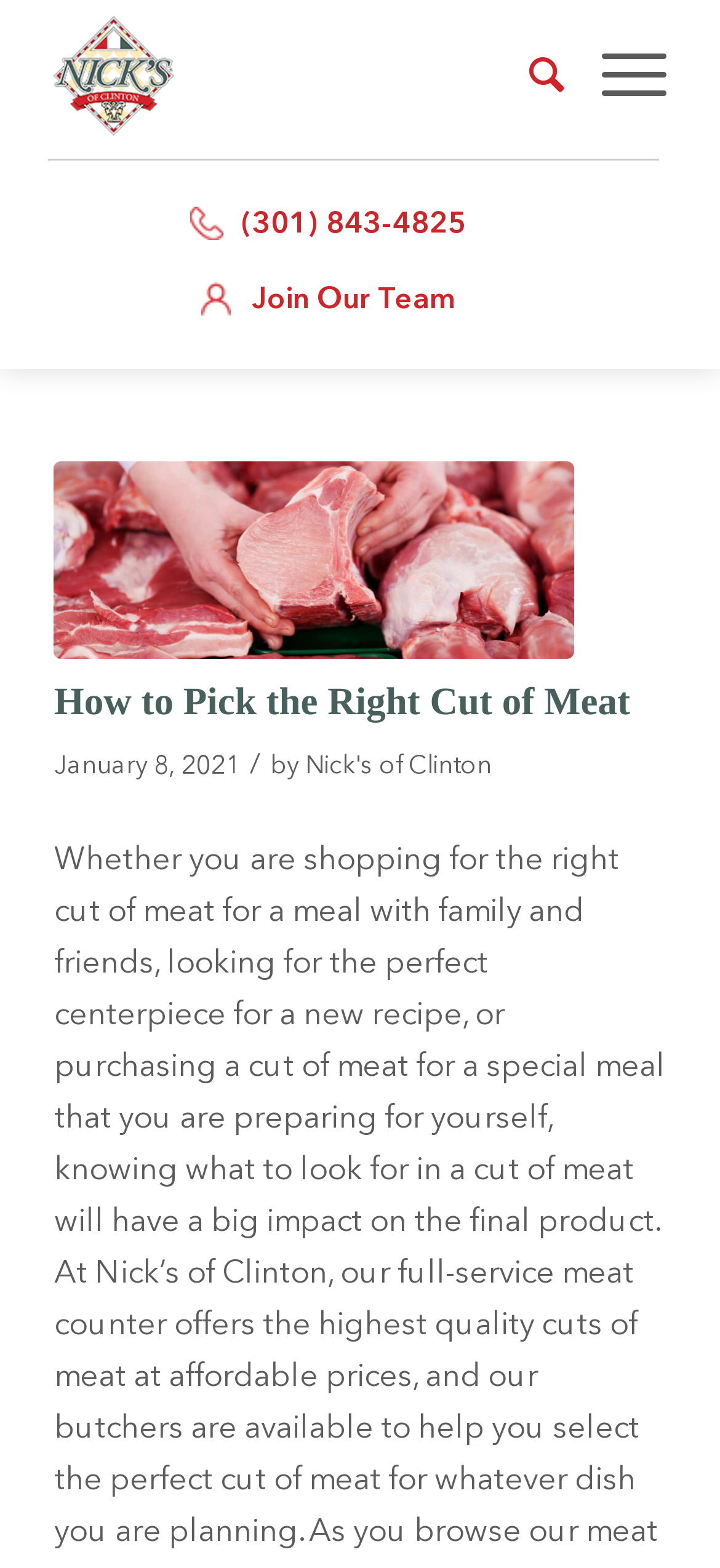What is the principal heading displayed on the webpage?

How to Pick the Right Cut of Meat